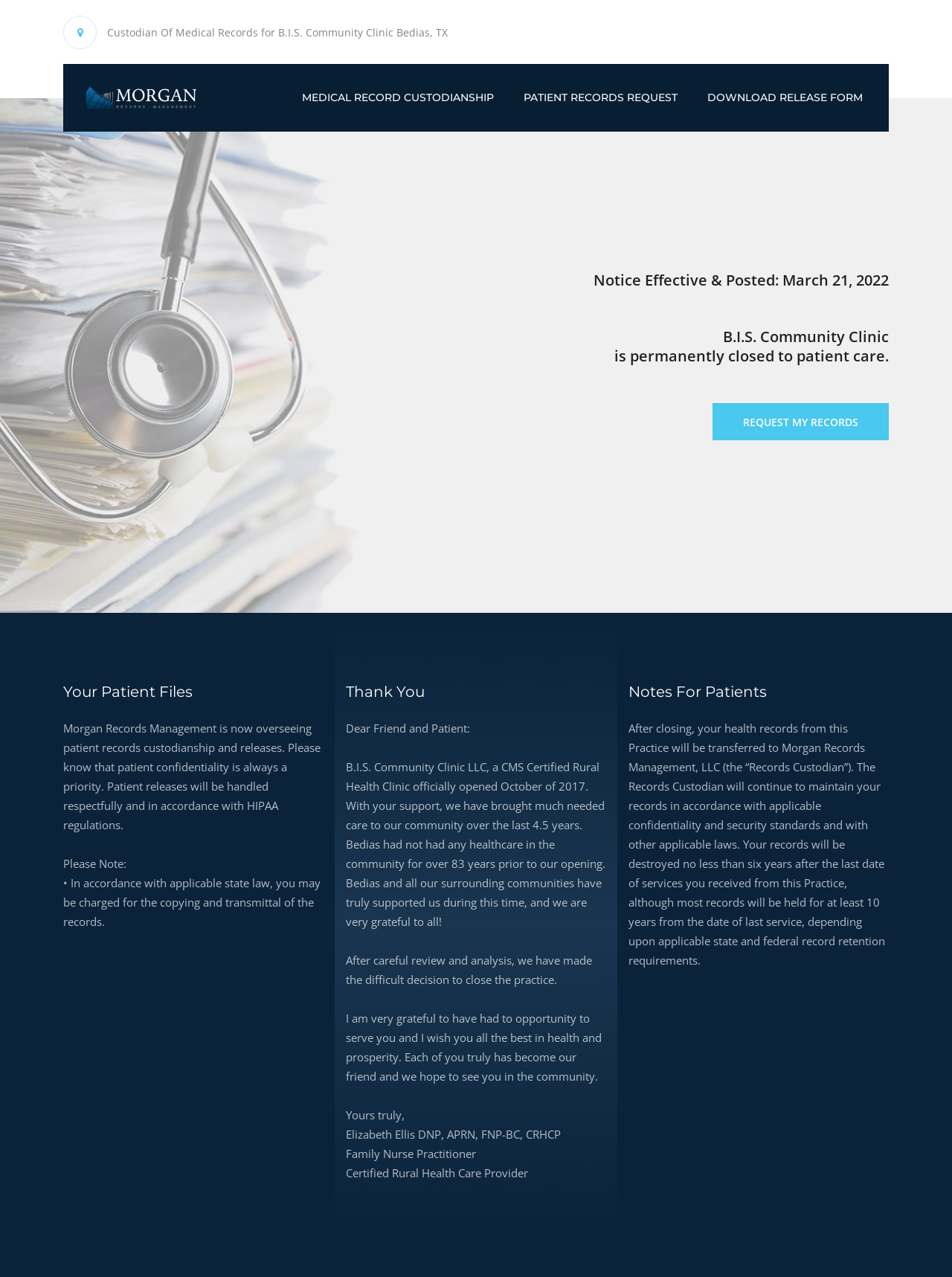Based on what you see in the screenshot, provide a thorough answer to this question: How long will patient records be held?

The duration for which patient records will be held can be found in the static text element 'Your records will be destroyed no less than six years after the last date of services you received from this Practice, although most records will be held for at least 10 years from the date of last service, depending upon applicable state and federal record retention requirements.'